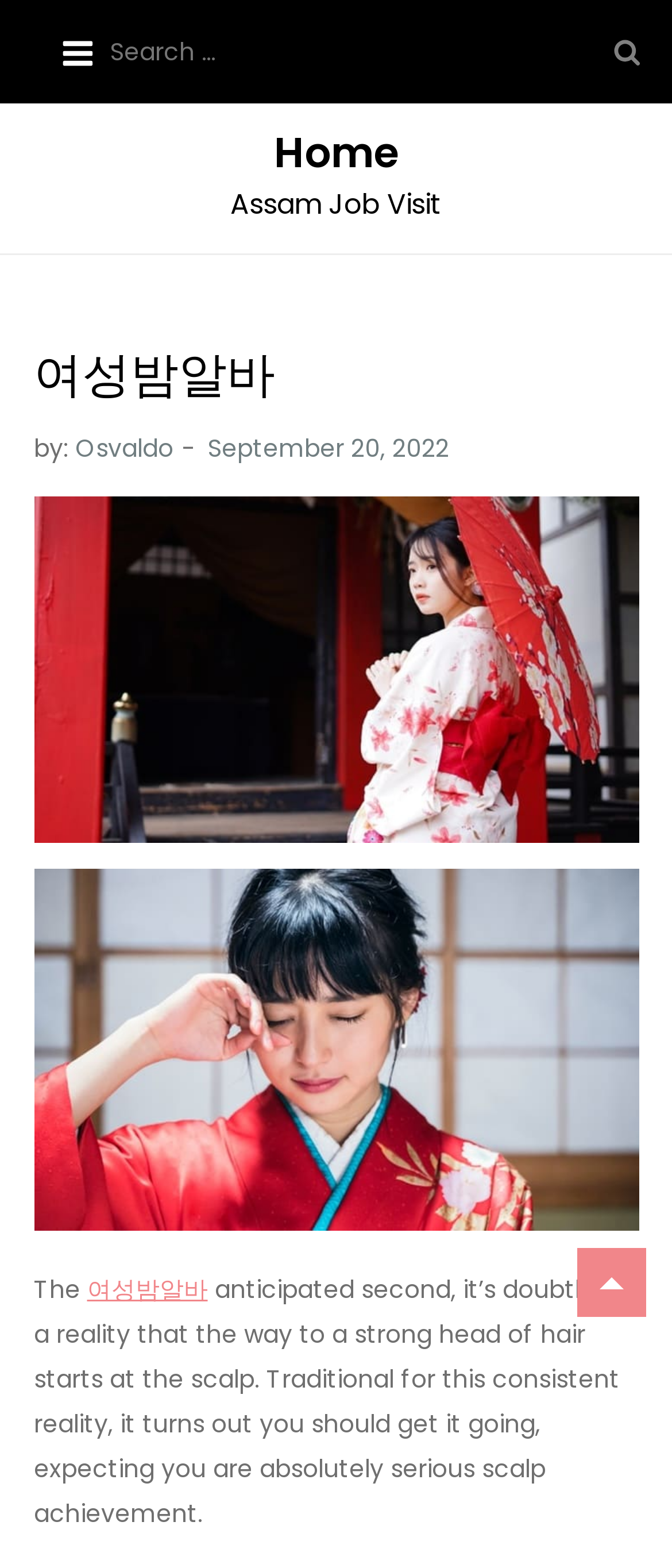Please find the bounding box coordinates of the section that needs to be clicked to achieve this instruction: "Learn about Election Information".

None